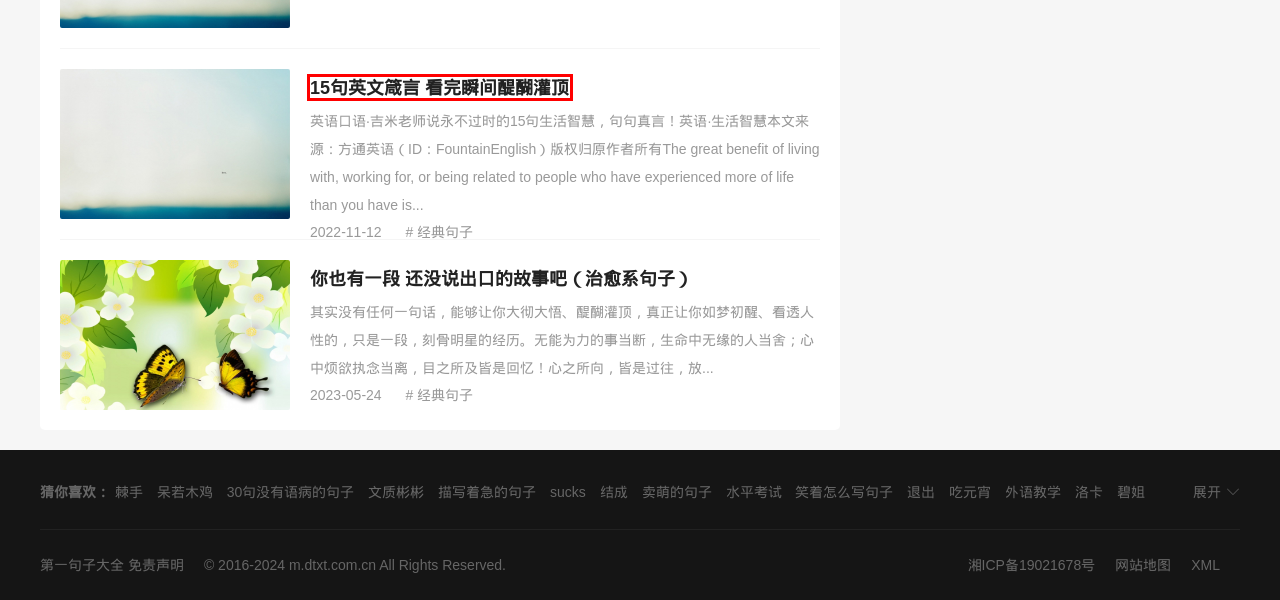You have a screenshot showing a webpage with a red bounding box highlighting an element. Choose the webpage description that best fits the new webpage after clicking the highlighted element. The descriptions are:
A. 经典名曲句子_经典名曲专题_经典名曲相关句子
B. 表白偶像的句子句子_表白偶像的句子专题_表白偶像的句子相关句子
C. 梅兰竹菊句子_梅兰竹菊专题_梅兰竹菊相关句子
D. 标签：结成|结成相关内容_第一句子大全
E. 新一代句子_新一代专题_新一代相关句子
F. 15句英文箴言 看完瞬间醍醐灌顶_第一句子大全
G. 笑着怎么写句子句子_笑着怎么写句子专题_笑着怎么写句子相关句子
H. 标签：水平考试|水平考试相关内容_第一句子大全

F